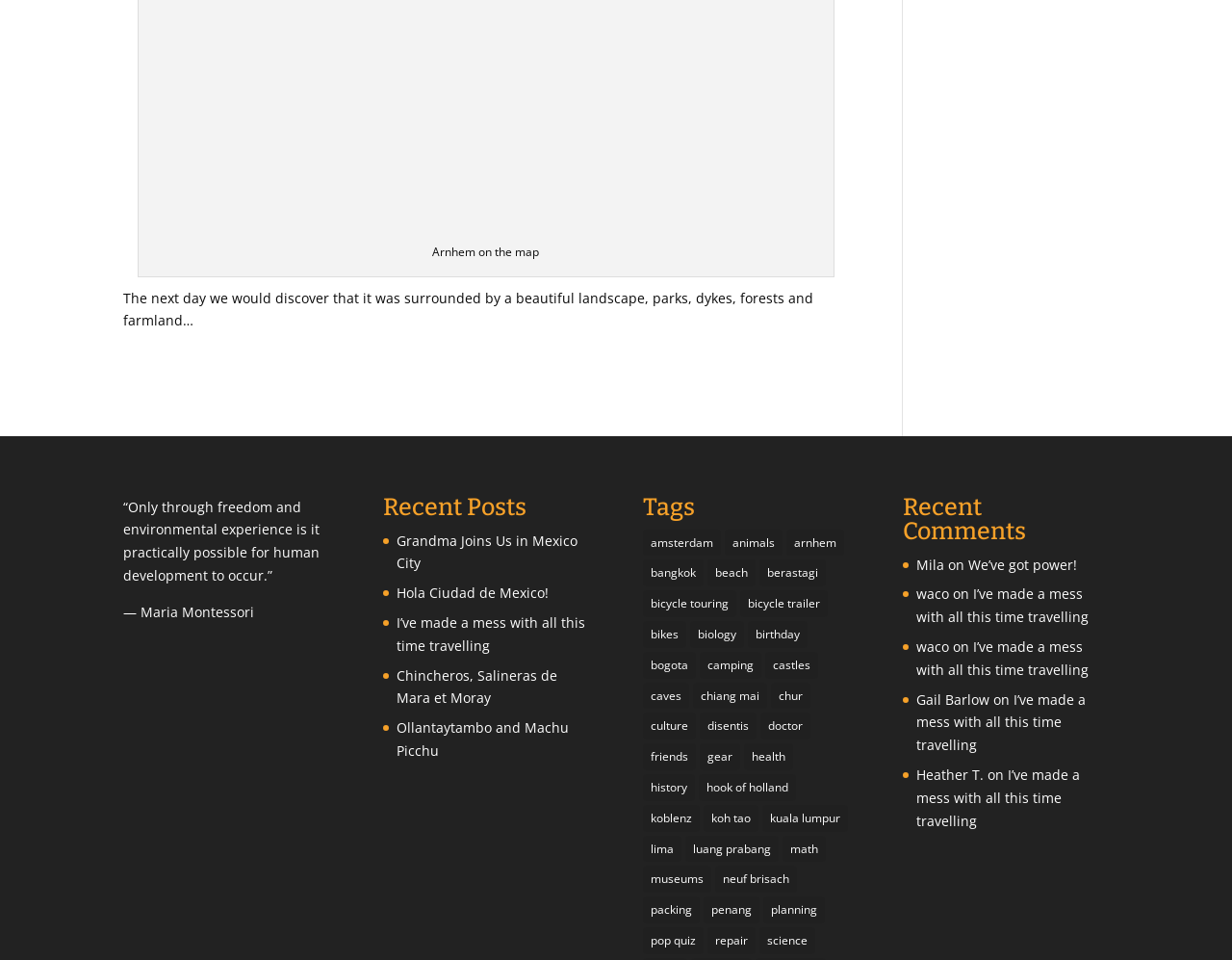Identify the bounding box coordinates of the region that should be clicked to execute the following instruction: "Click on 'Grandma Joins Us in Mexico City'".

[0.322, 0.553, 0.469, 0.596]